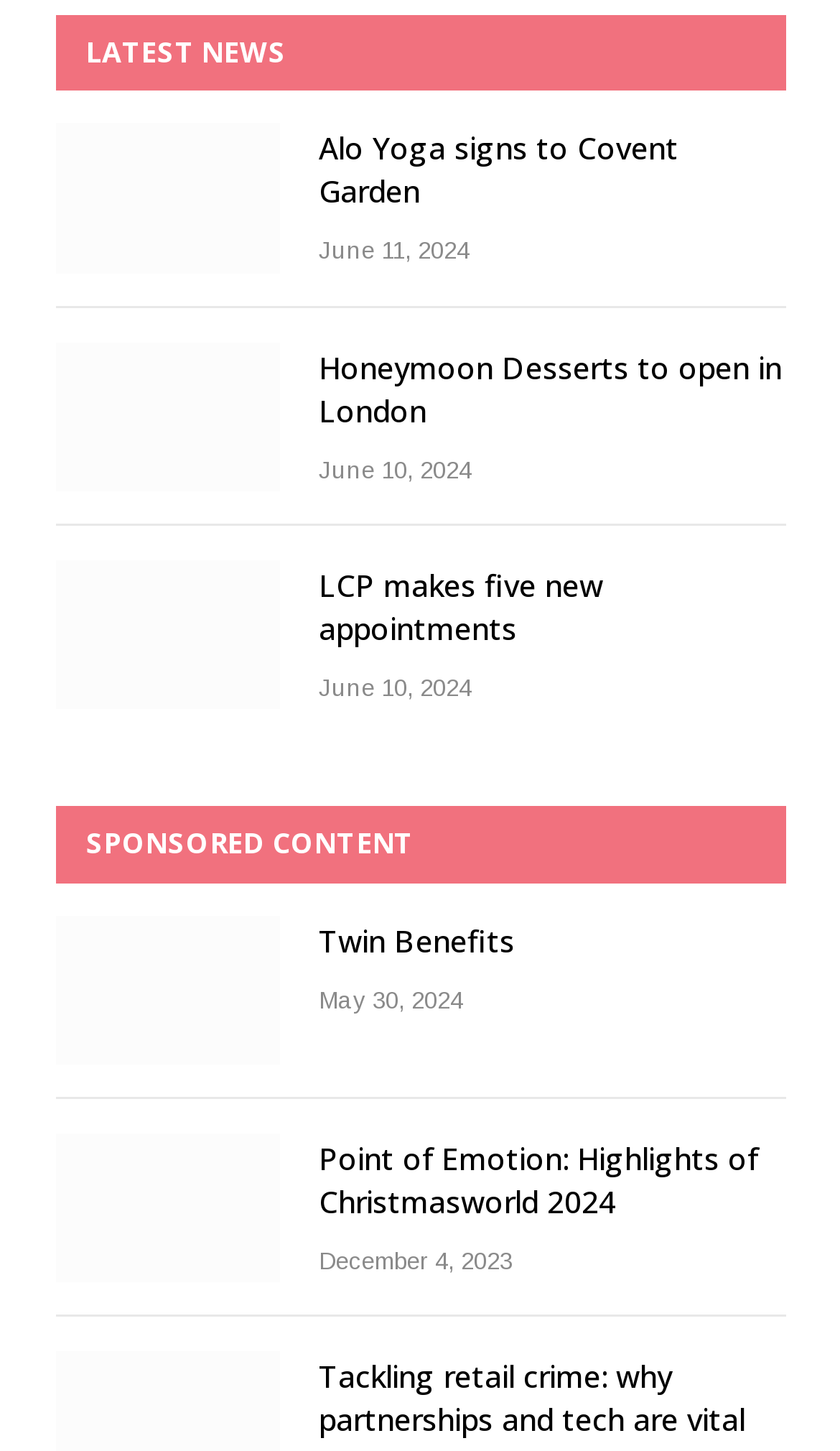How many articles are under the 'LATEST NEWS' section?
Refer to the screenshot and deliver a thorough answer to the question presented.

There are three articles under the 'LATEST NEWS' section, which are 'Alo Yoga signs to Covent Garden', 'Honeymoon Desserts to open in London', and 'LCP makes five new appointments'. These articles are identified by their respective headings and links.